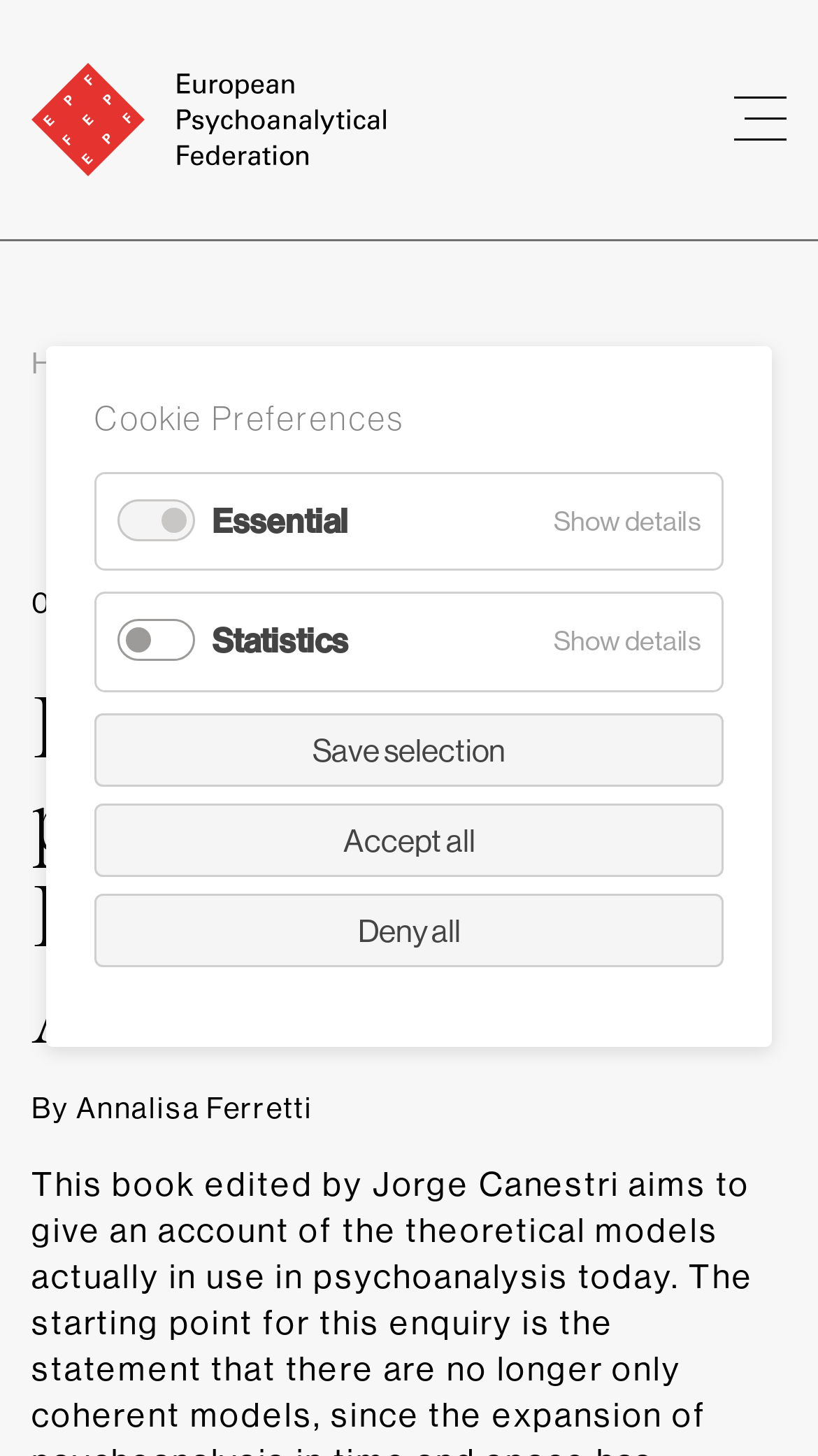What is the date of the review? Refer to the image and provide a one-word or short phrase answer.

09 June 2007